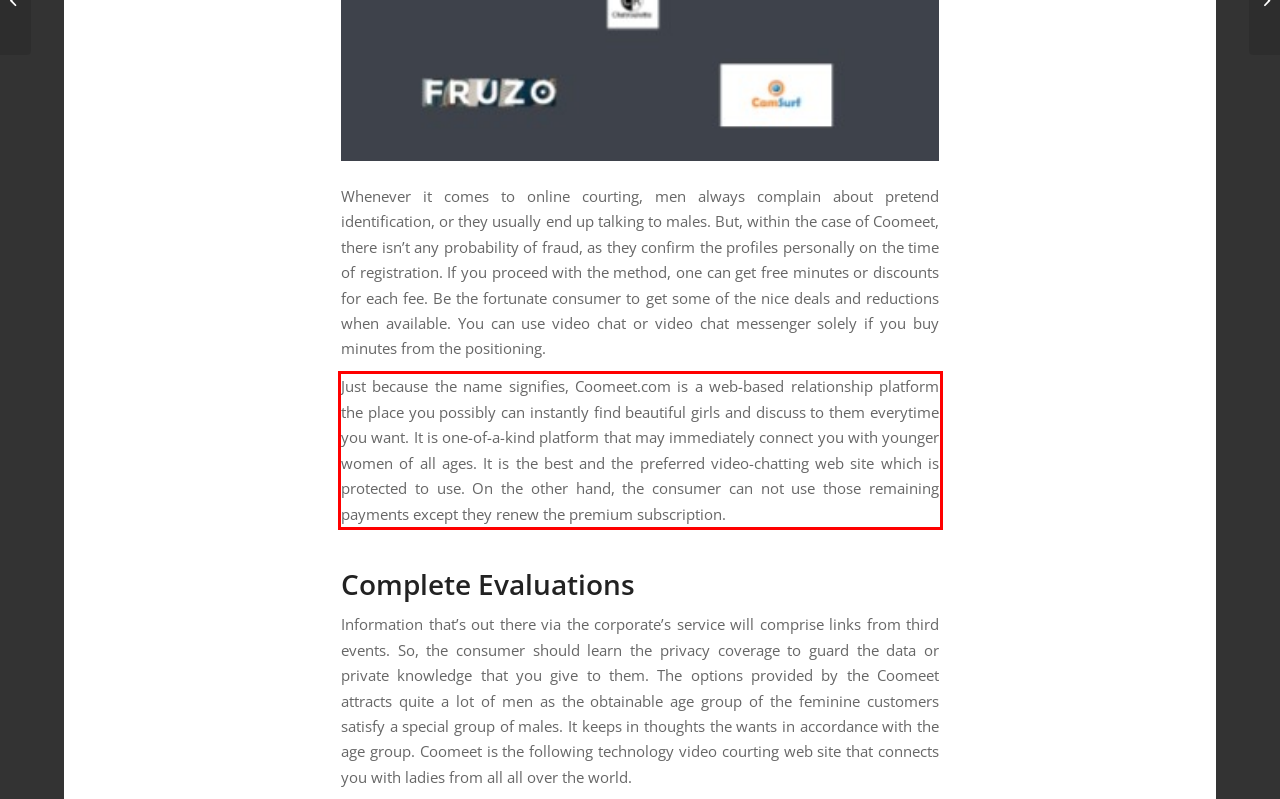Examine the screenshot of the webpage, locate the red bounding box, and perform OCR to extract the text contained within it.

Just because the name signifies, Coomeet.com is a web-based relationship platform the place you possibly can instantly find beautiful girls and discuss to them everytime you want. It is one-of-a-kind platform that may immediately connect you with younger women of all ages. It is the best and the preferred video-chatting web site which is protected to use. On the other hand, the consumer can not use those remaining payments except they renew the premium subscription.